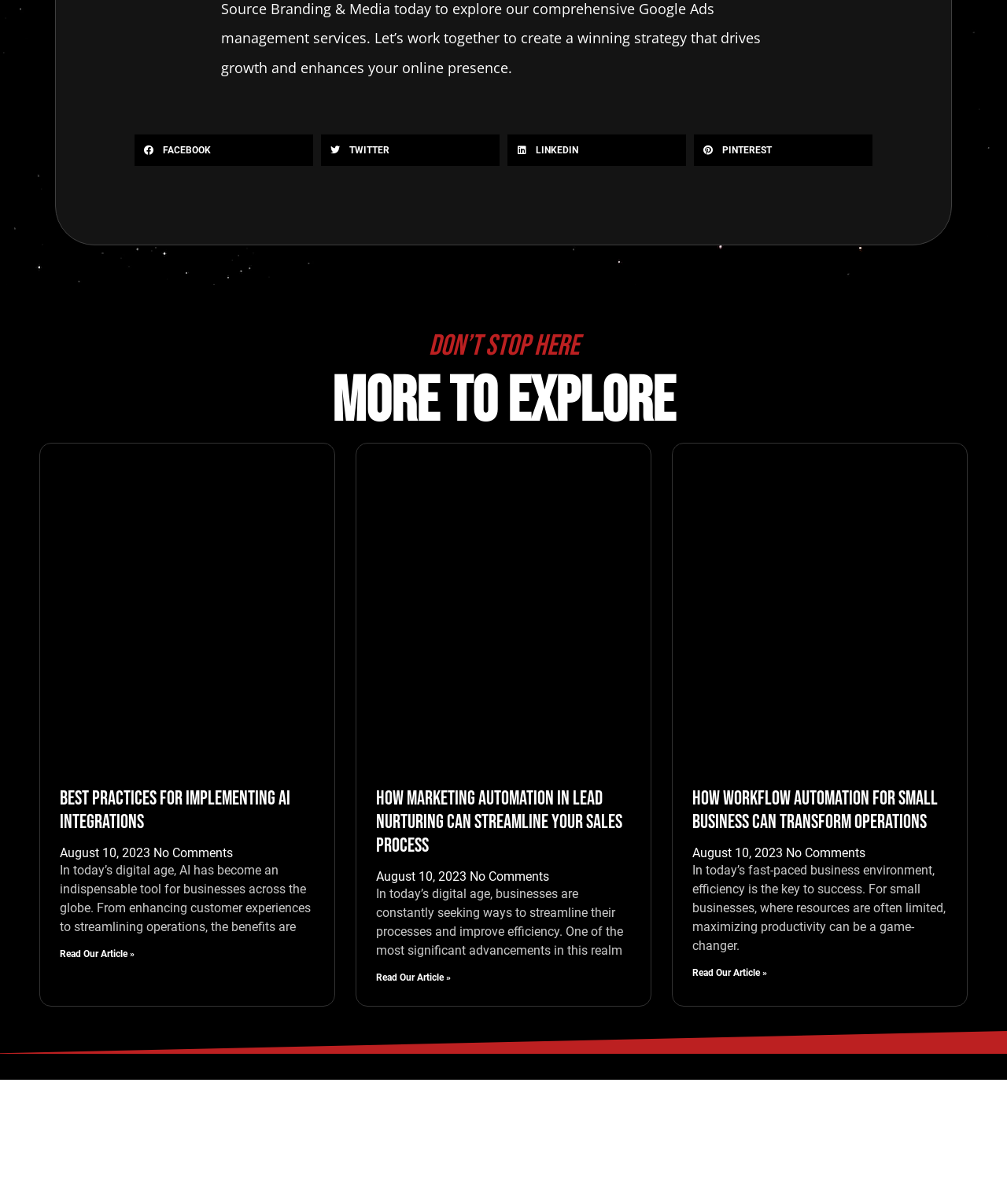Please locate the UI element described by "Read Our Article »" and provide its bounding box coordinates.

[0.688, 0.804, 0.762, 0.813]